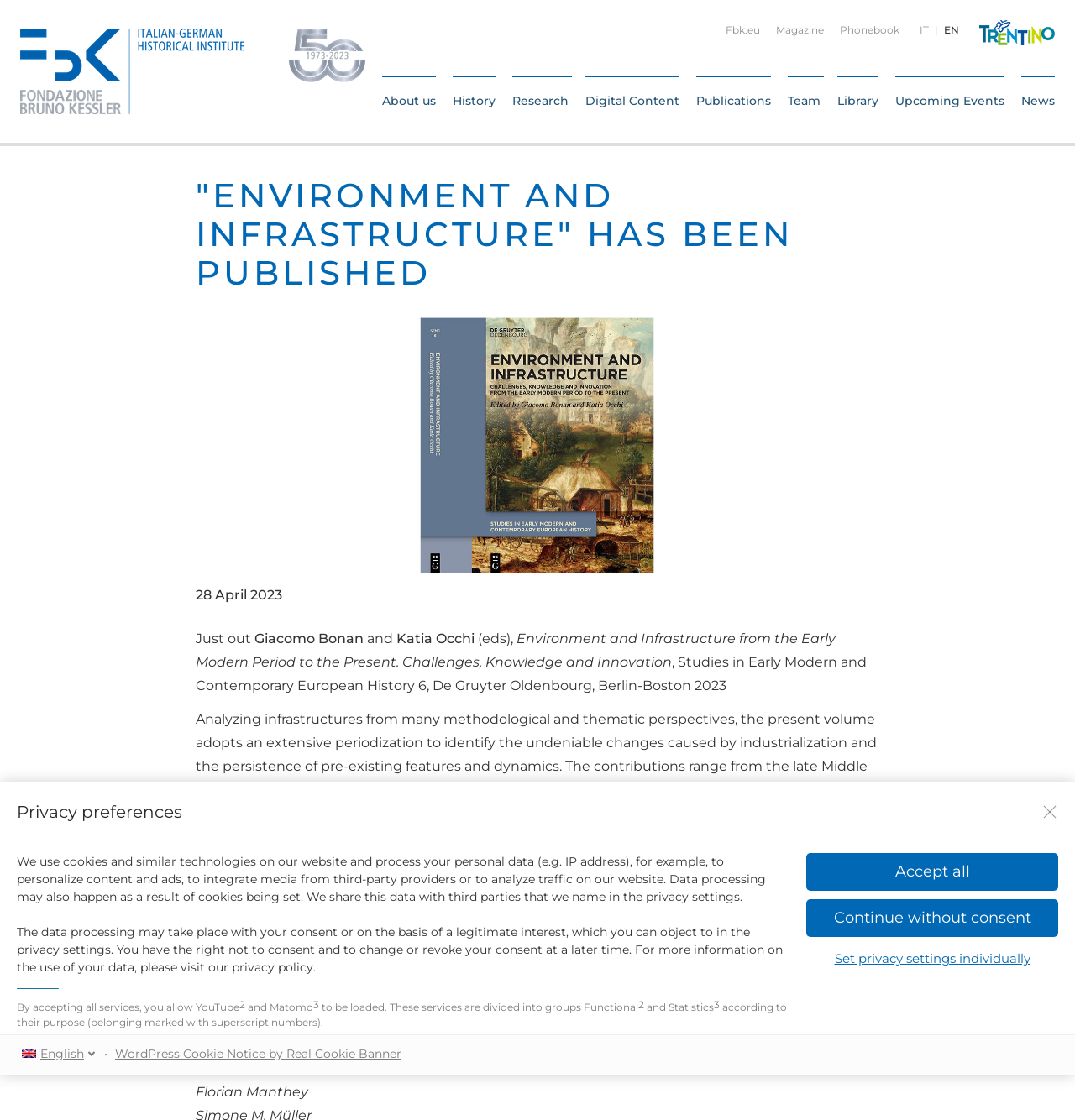What is the topic of the book?
Give a single word or phrase answer based on the content of the image.

Environment and Infrastructure